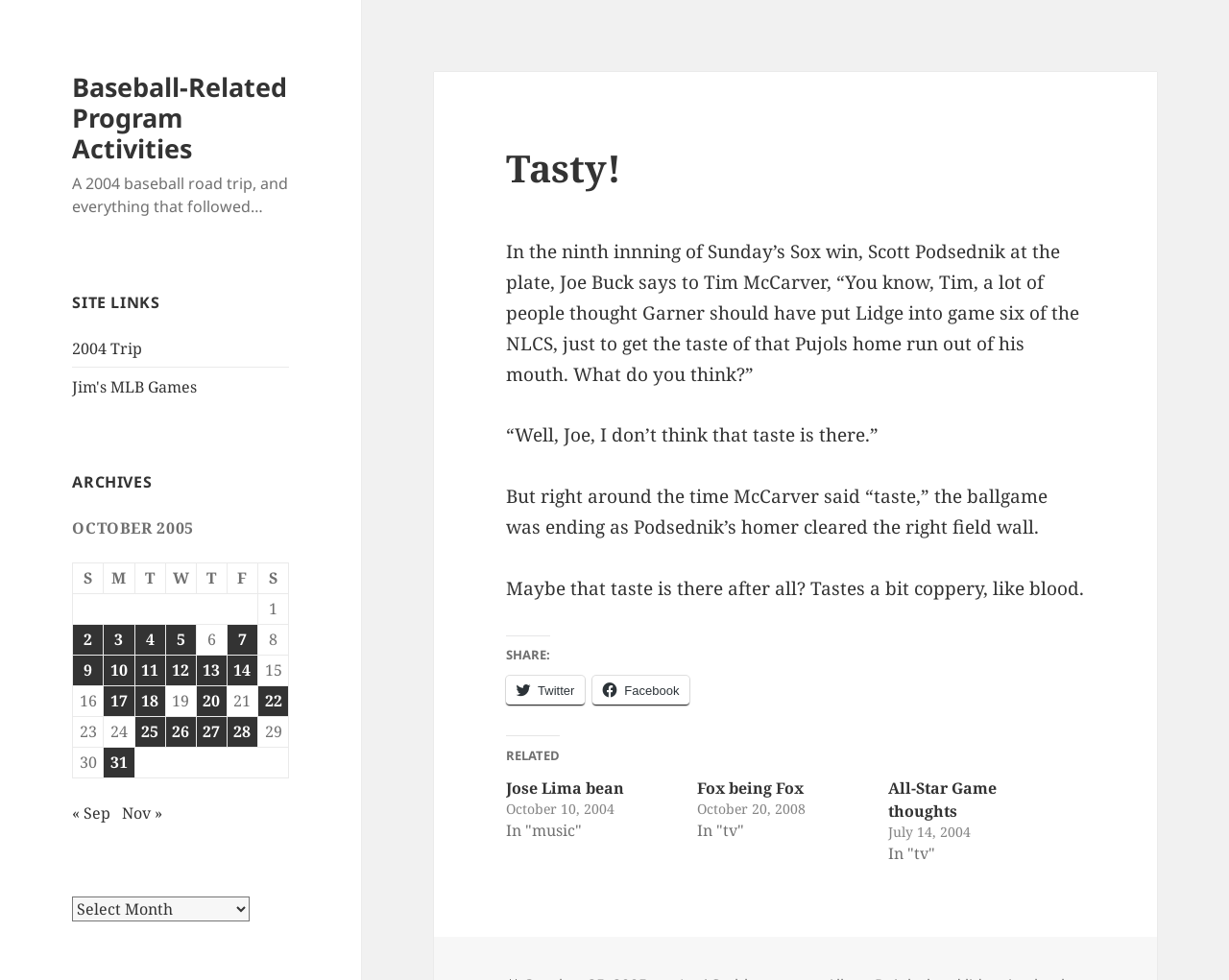What is the first date in the 'OCTOBER 2005' table?
Look at the image and answer the question using a single word or phrase.

October 2, 2005